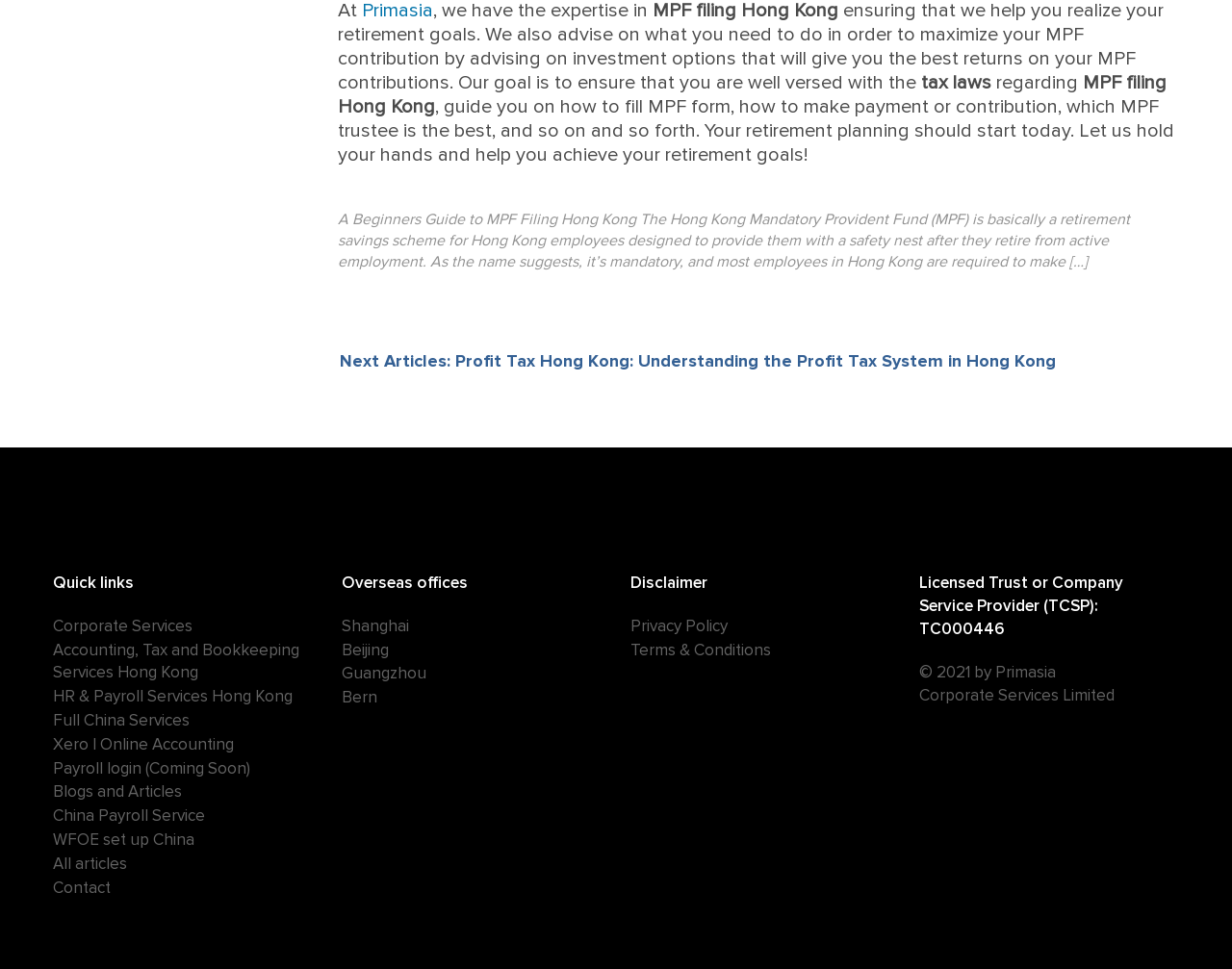Please determine the bounding box coordinates for the element that should be clicked to follow these instructions: "Check 'Privacy Policy'".

[0.512, 0.635, 0.591, 0.656]